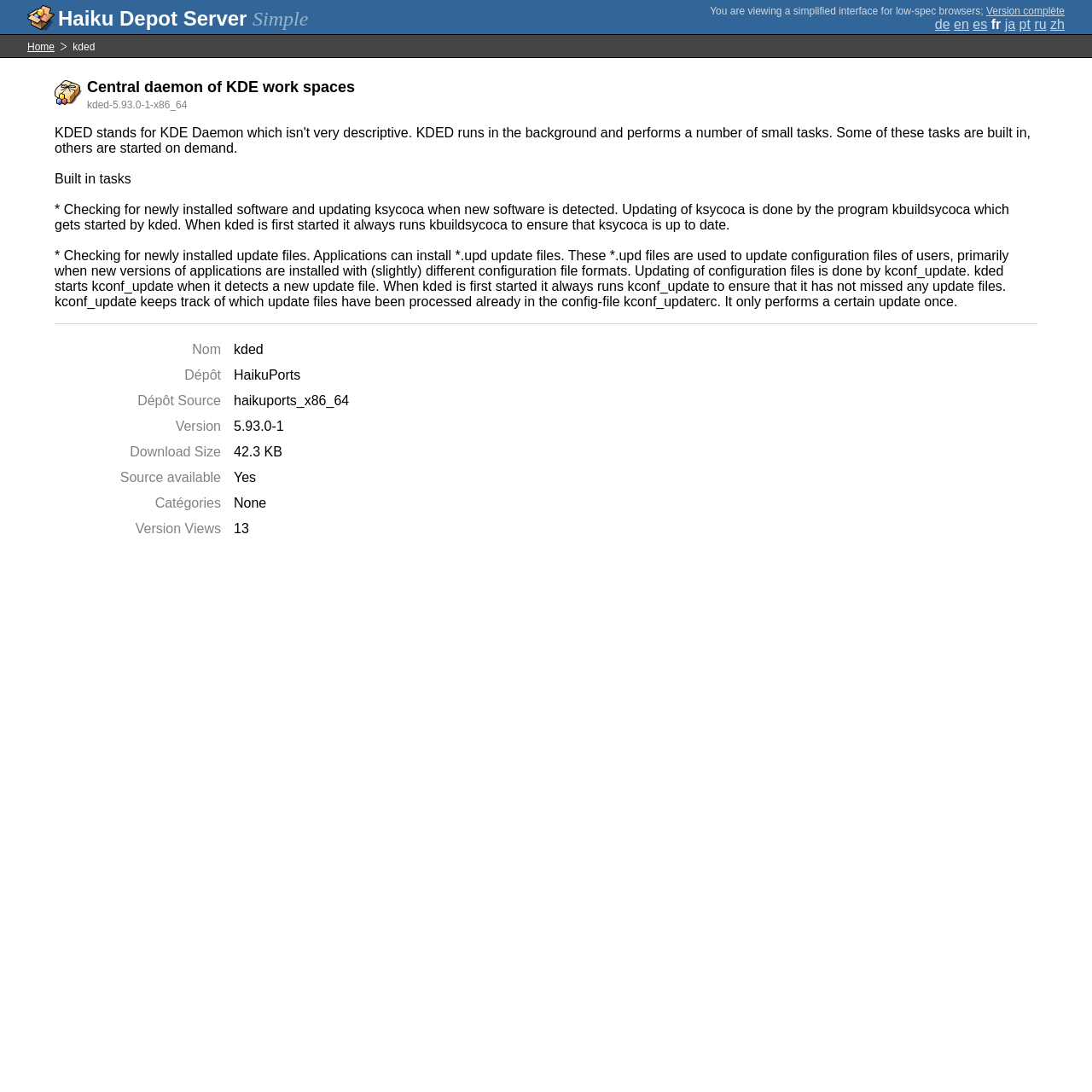Respond to the following query with just one word or a short phrase: 
What is the version of kded?

5.93.0-1